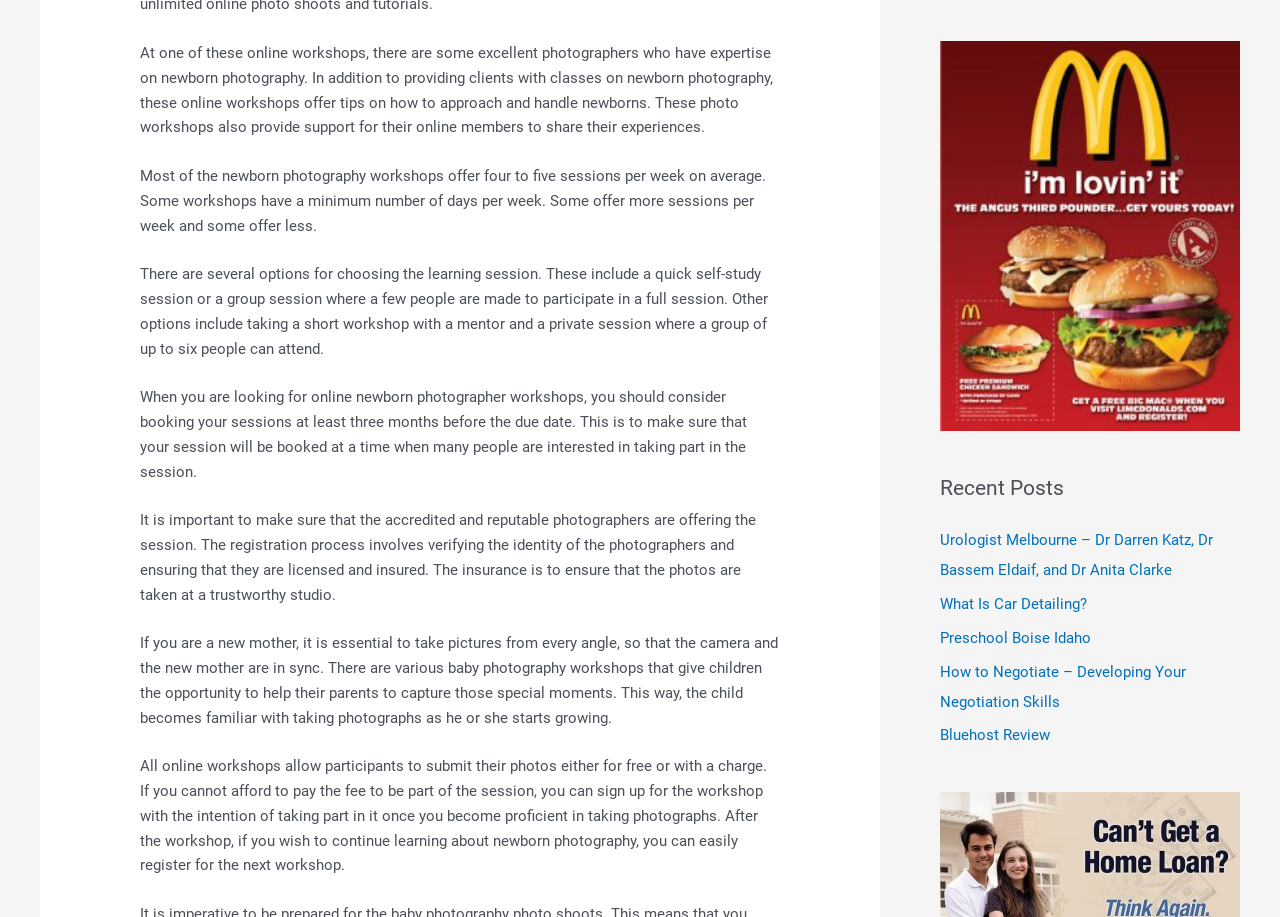Find the bounding box coordinates for the HTML element specified by: "What Is Car Detailing?".

[0.734, 0.649, 0.849, 0.669]